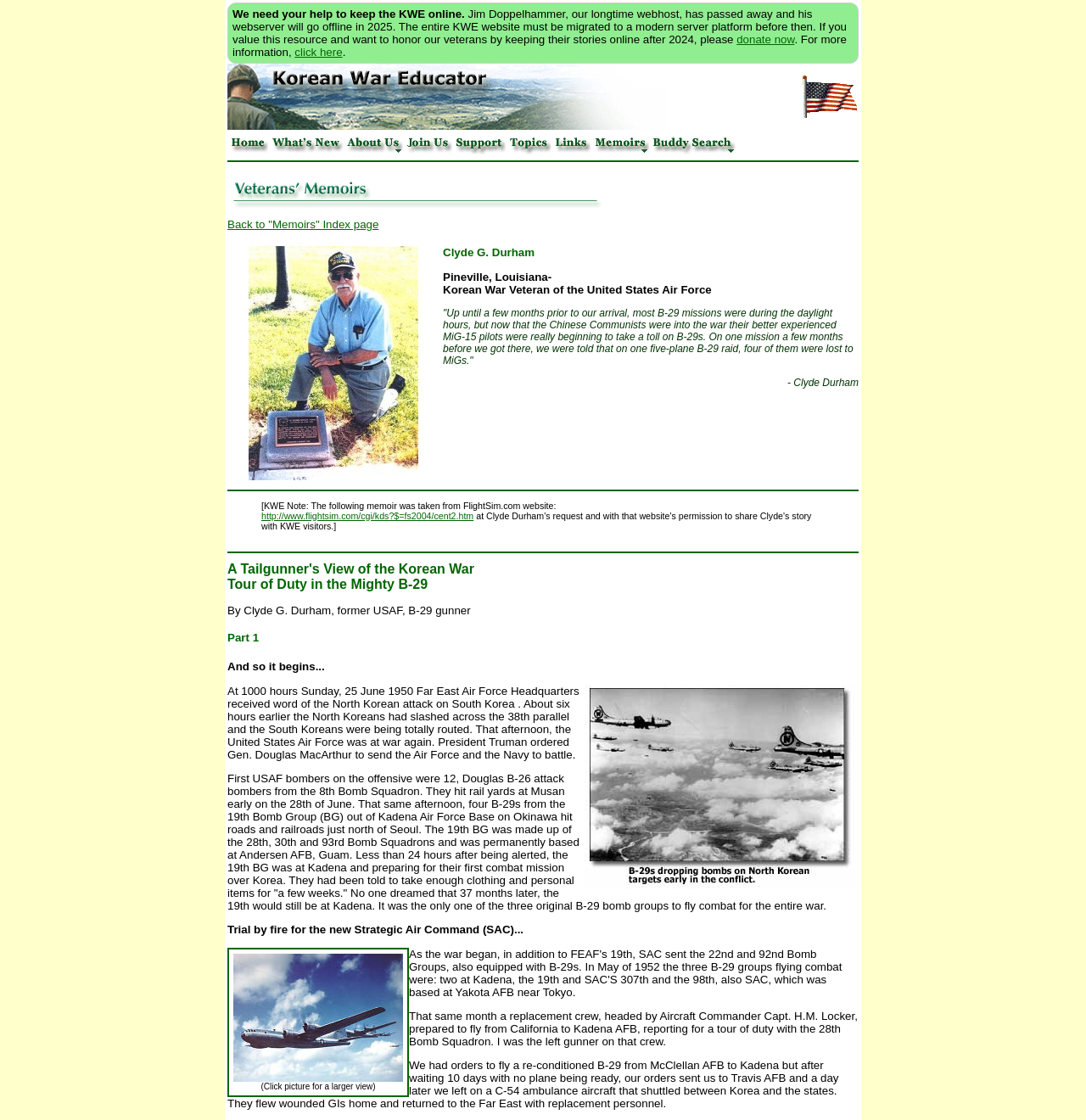Examine the image carefully and respond to the question with a detailed answer: 
What is the title of the memoir on this webpage?

The webpage has a heading that reads 'A Tailgunner's View of the Korean War Tour of Duty in the Mighty B-29 By Clyde G. Durham, former USAF, B-29 gunner Part 1', which indicates that the title of the memoir is 'A Tailgunner's View of the Korean War'.